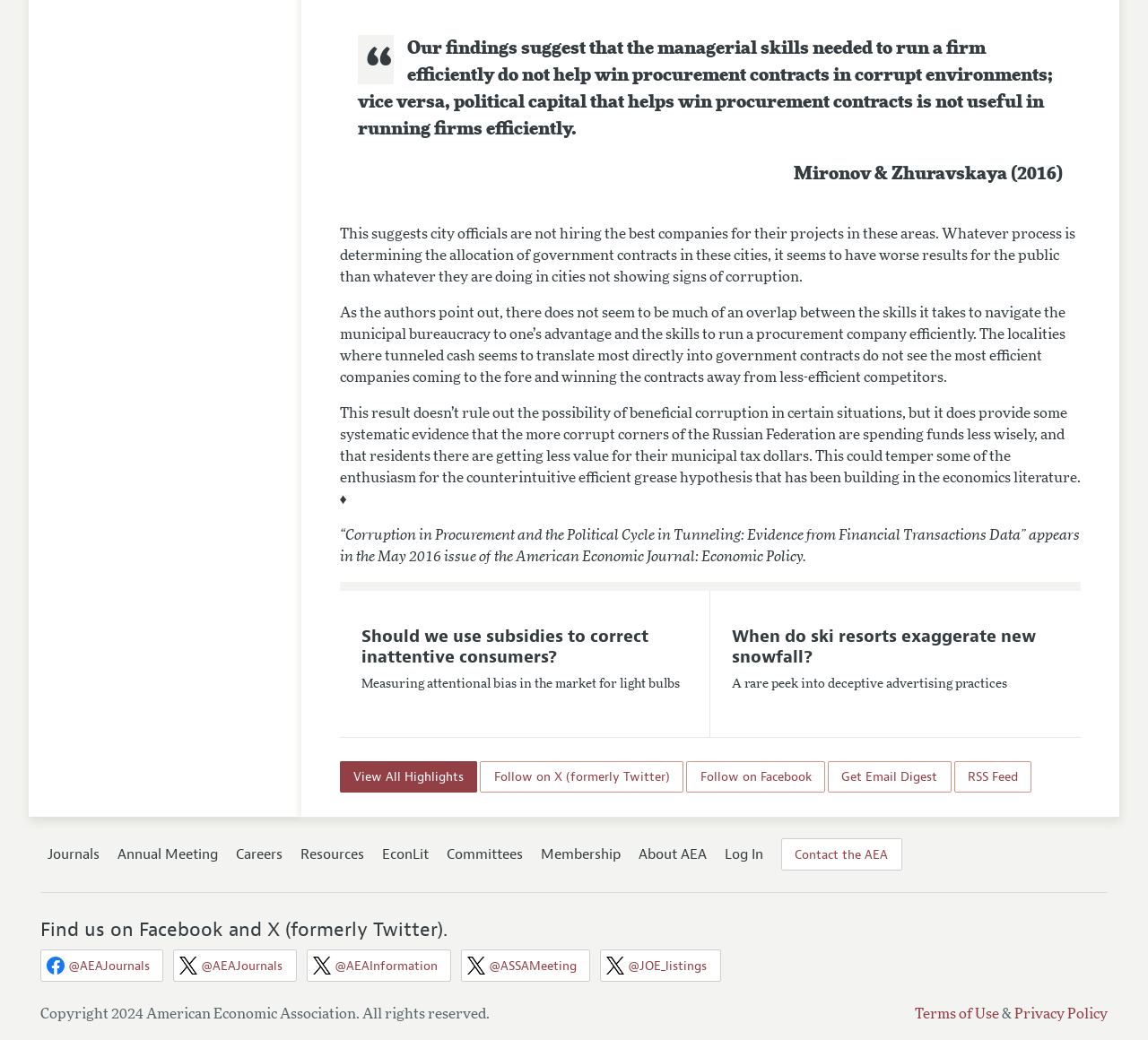Could you find the bounding box coordinates of the clickable area to complete this instruction: "Get Email Digest"?

[0.721, 0.732, 0.829, 0.762]